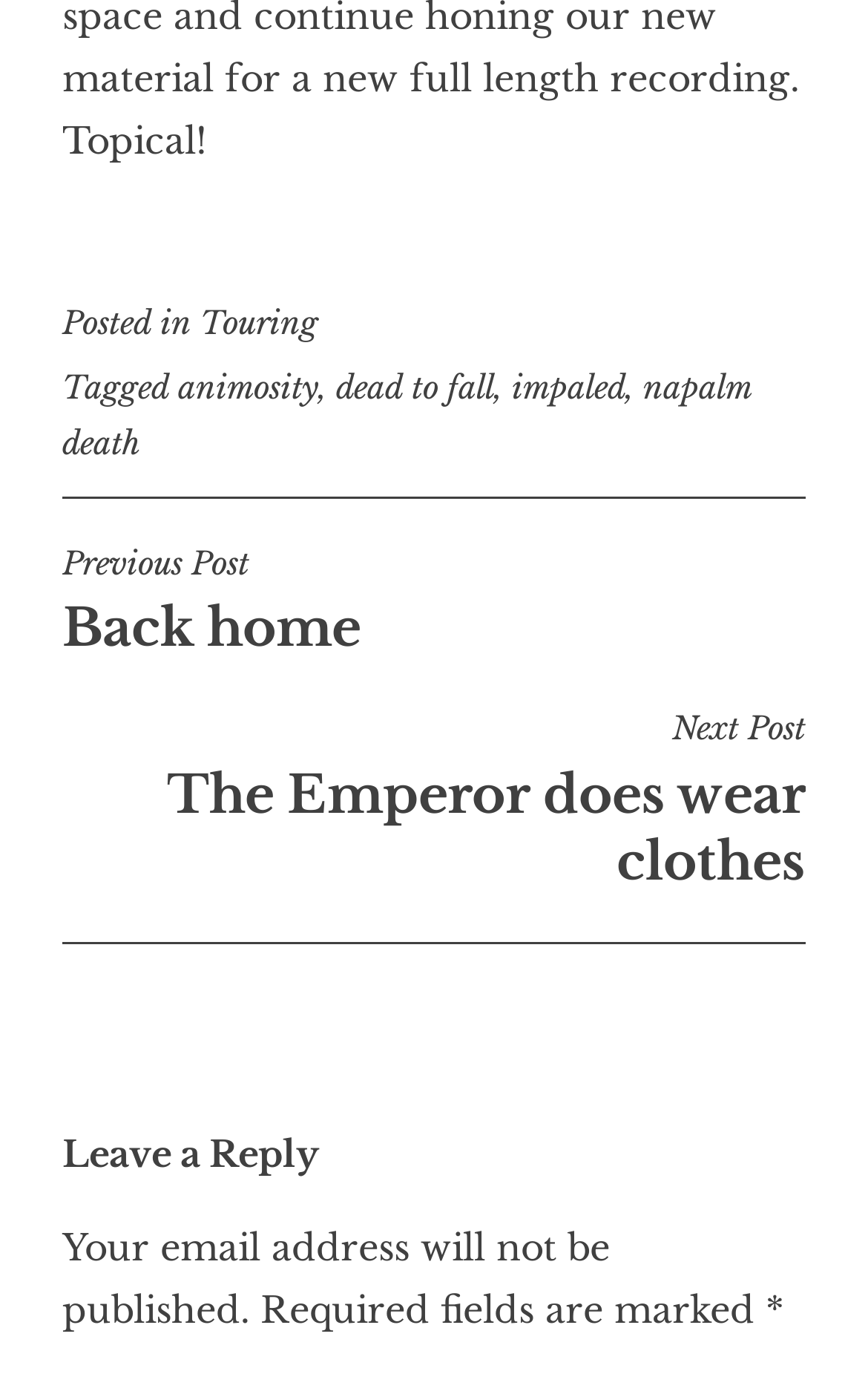Please provide a short answer using a single word or phrase for the question:
What is the category of the post?

Touring